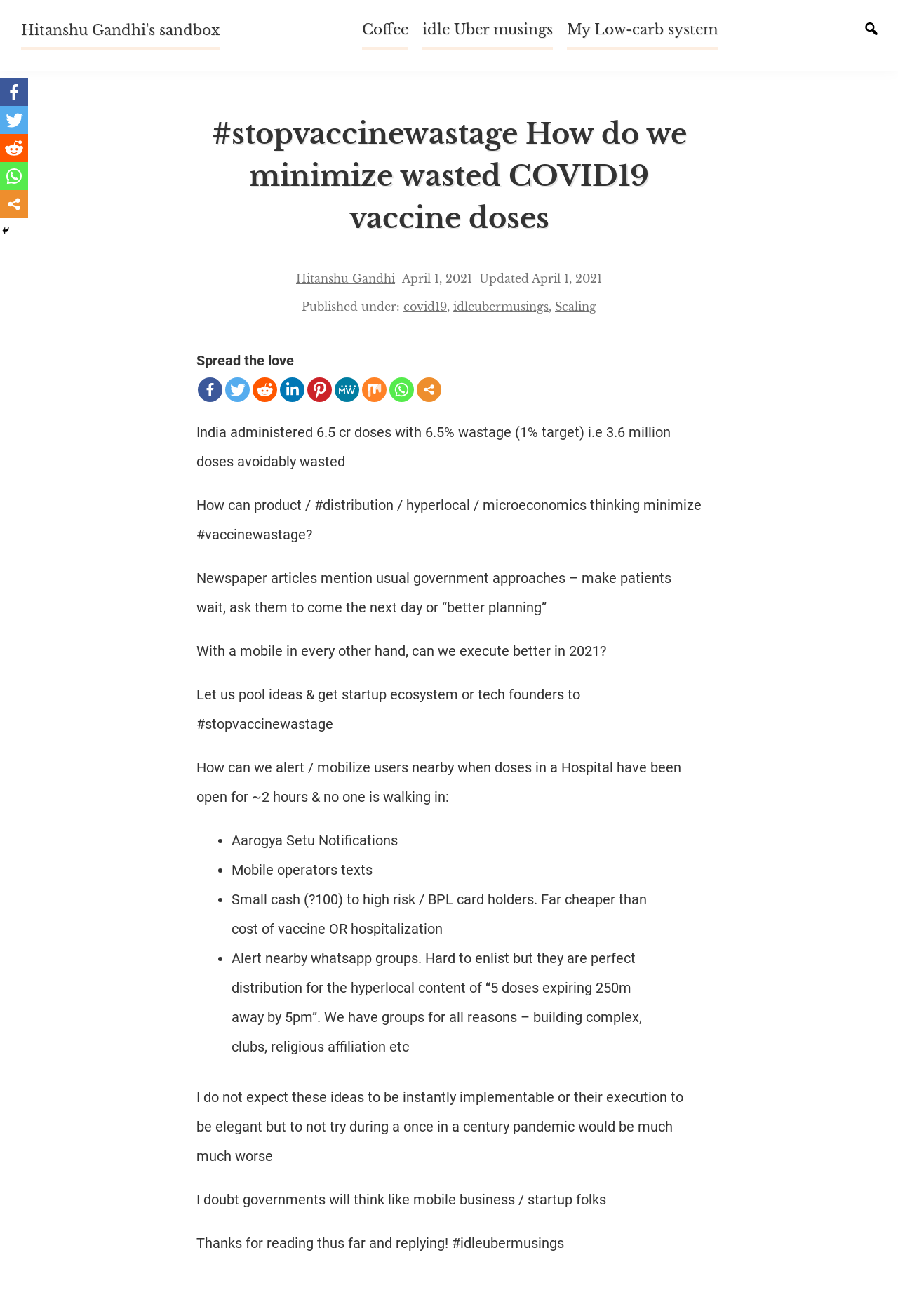Please determine the bounding box coordinates of the element to click in order to execute the following instruction: "View OUR STORY". The coordinates should be four float numbers between 0 and 1, specified as [left, top, right, bottom].

None